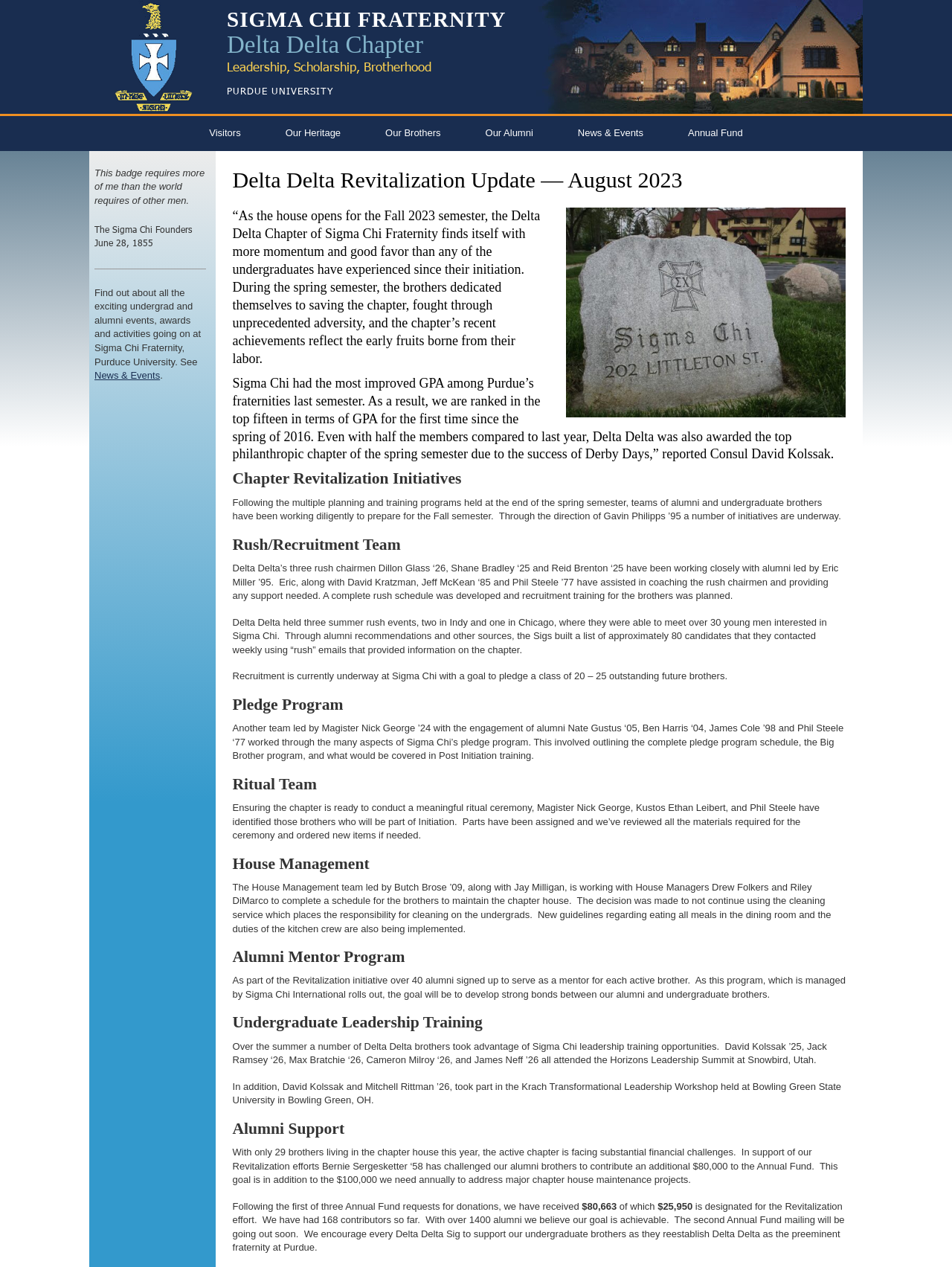Identify the bounding box of the UI component described as: "News & Events".

[0.583, 0.092, 0.699, 0.119]